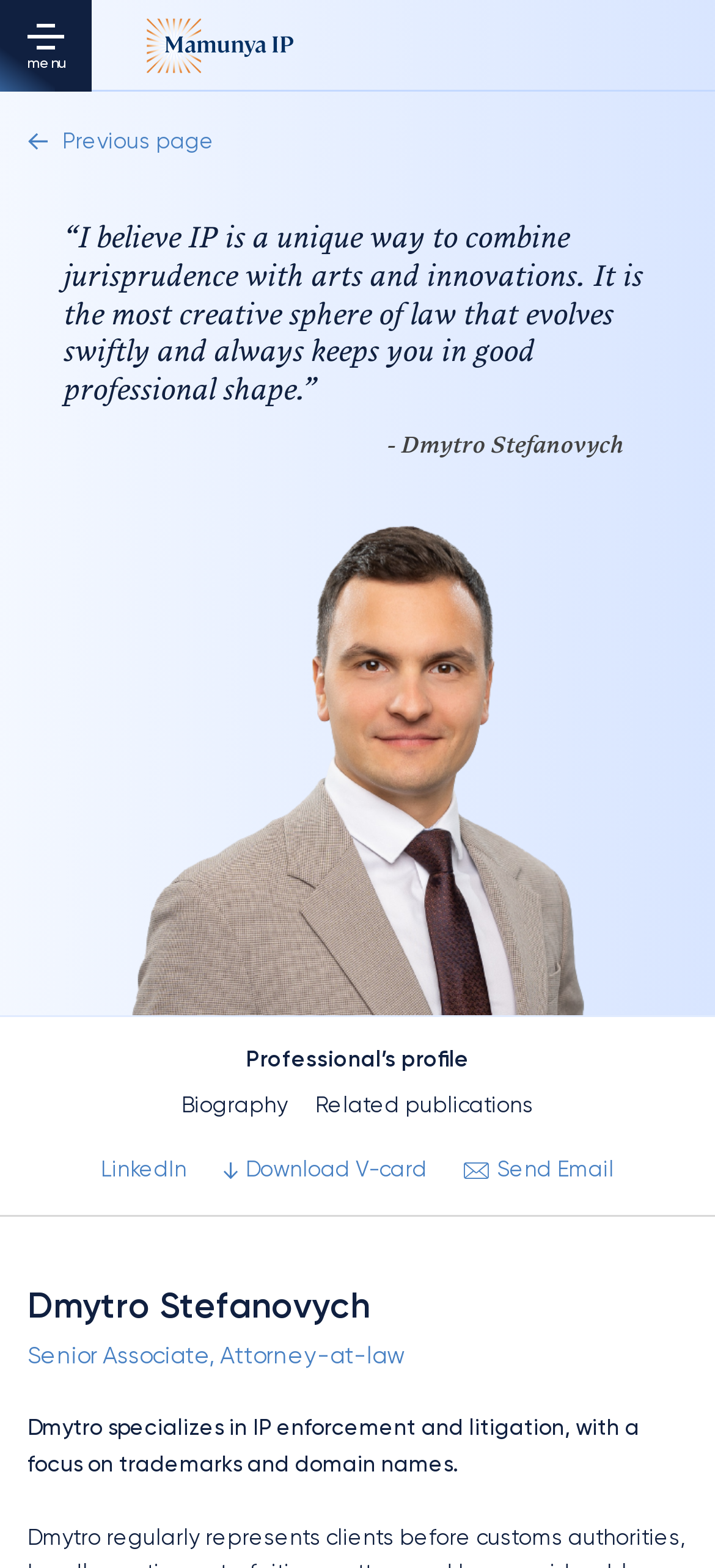What is Dmytro's profession?
Your answer should be a single word or phrase derived from the screenshot.

Senior Associate, Attorney-at-law